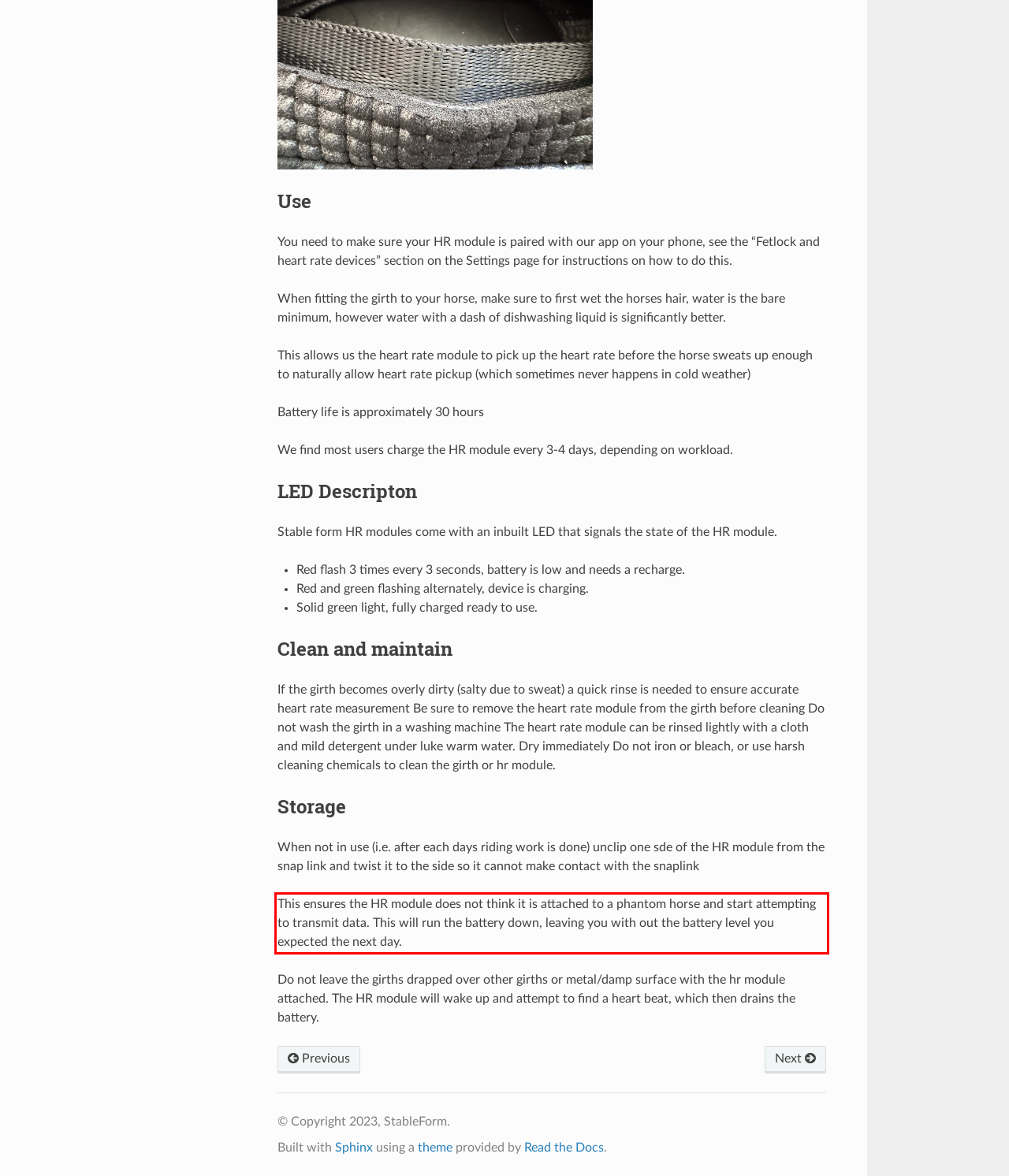Please perform OCR on the UI element surrounded by the red bounding box in the given webpage screenshot and extract its text content.

This ensures the HR module does not think it is attached to a phantom horse and start attempting to transmit data. This will run the battery down, leaving you with out the battery level you expected the next day.